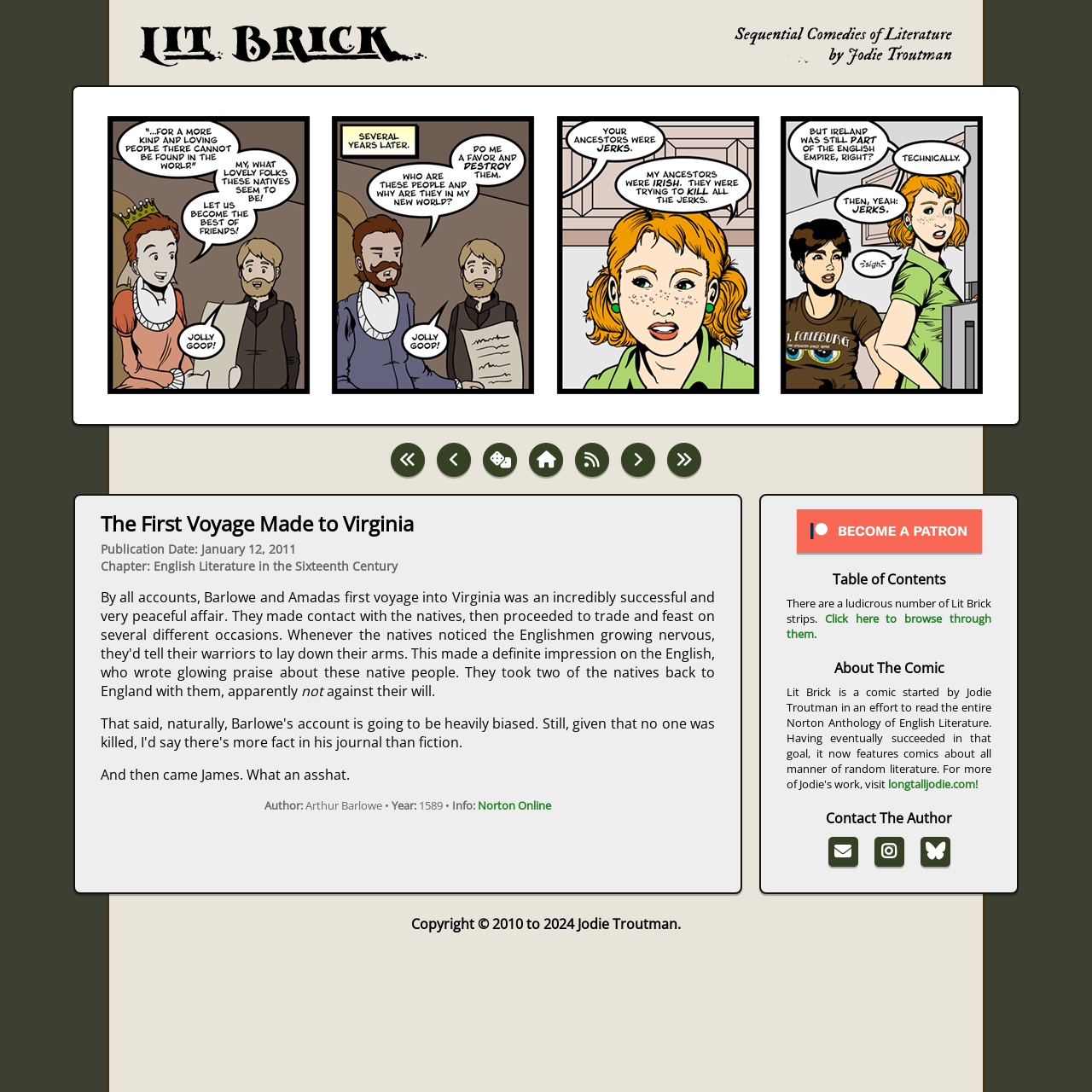Can you find the bounding box coordinates of the area I should click to execute the following instruction: "Browse through the comic strips"?

[0.72, 0.559, 0.908, 0.588]